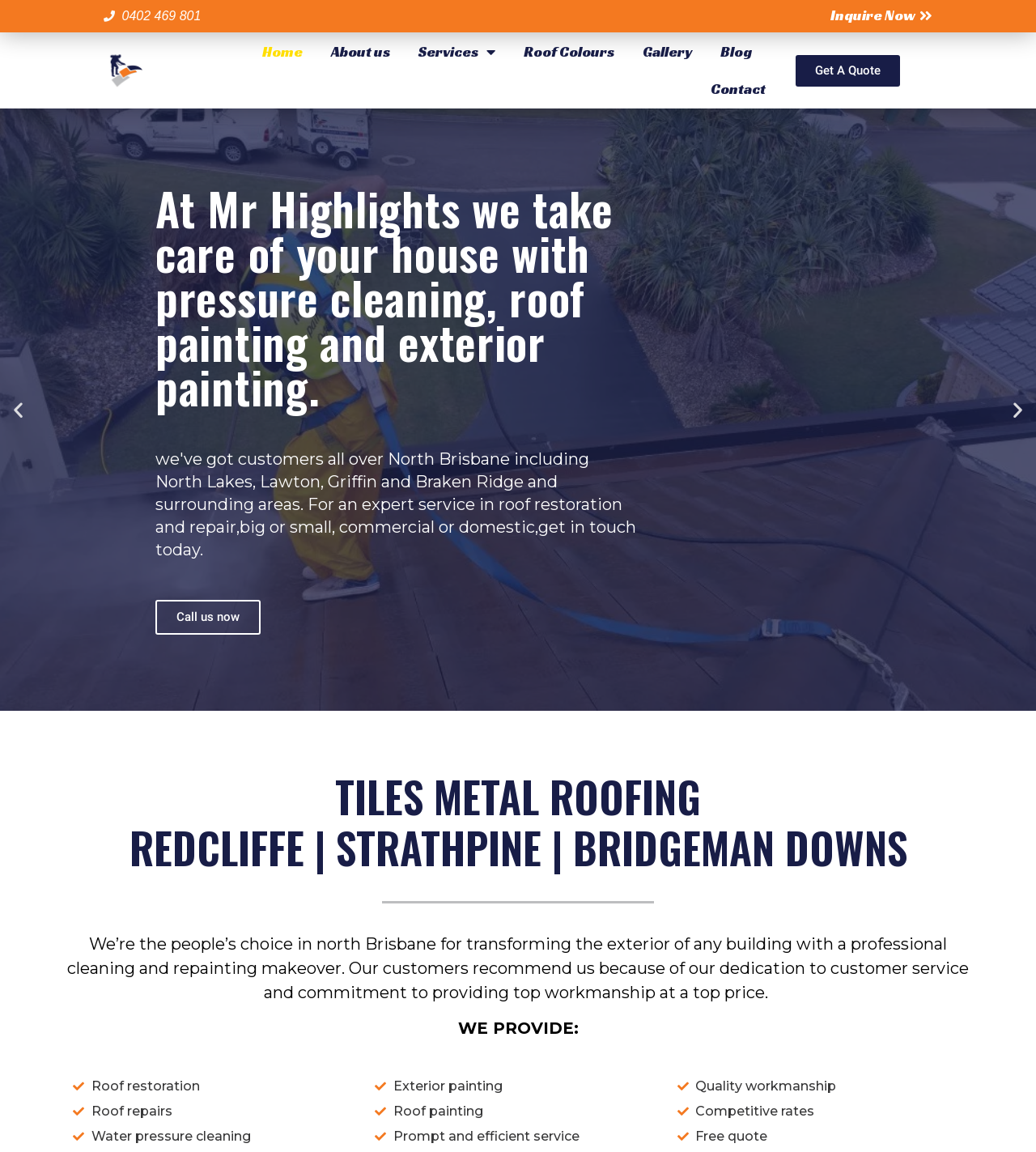Please determine the bounding box coordinates of the section I need to click to accomplish this instruction: "Go to the 'Home' page".

[0.253, 0.029, 0.292, 0.061]